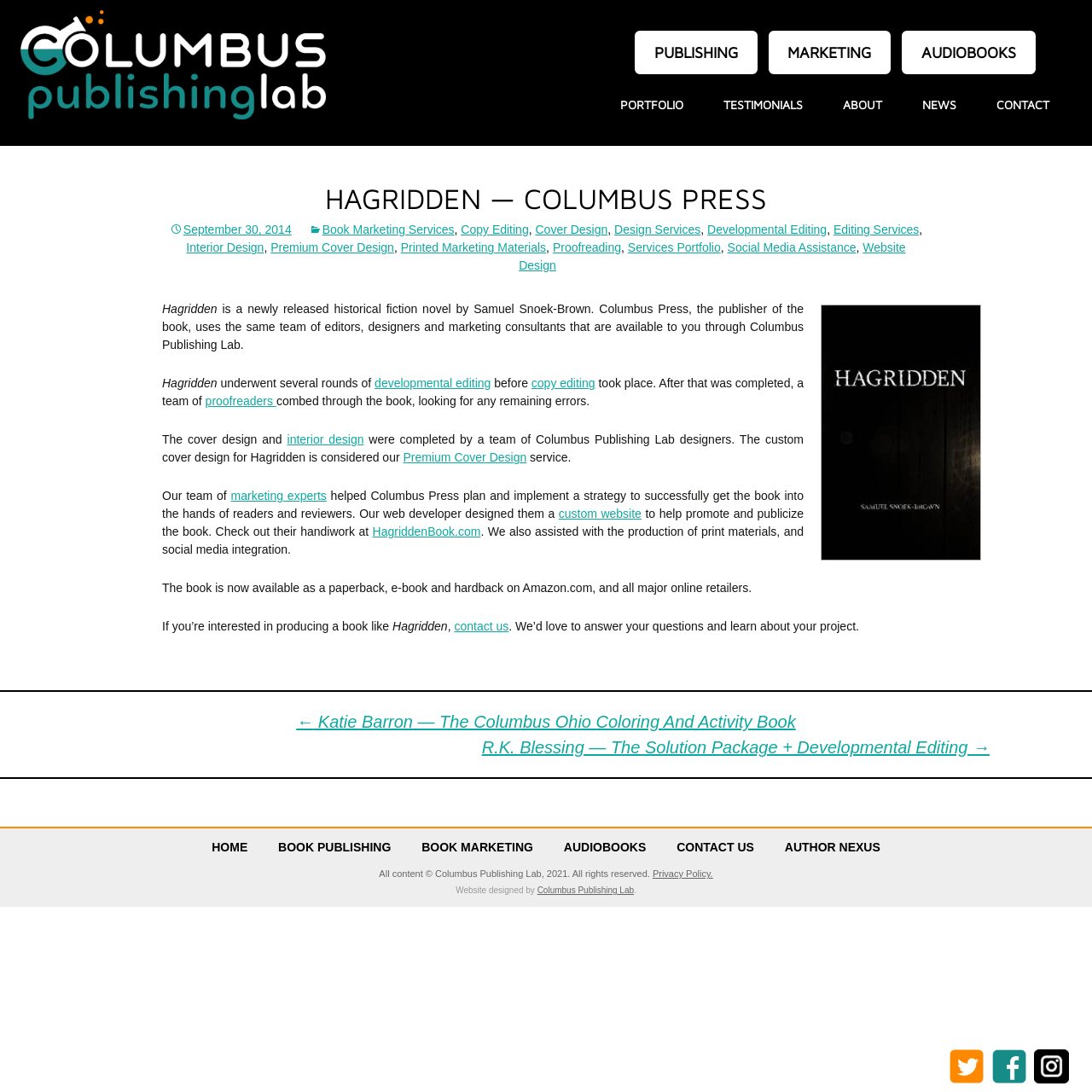Please find and generate the text of the main header of the webpage.

HAGRIDDEN — COLUMBUS PRESS